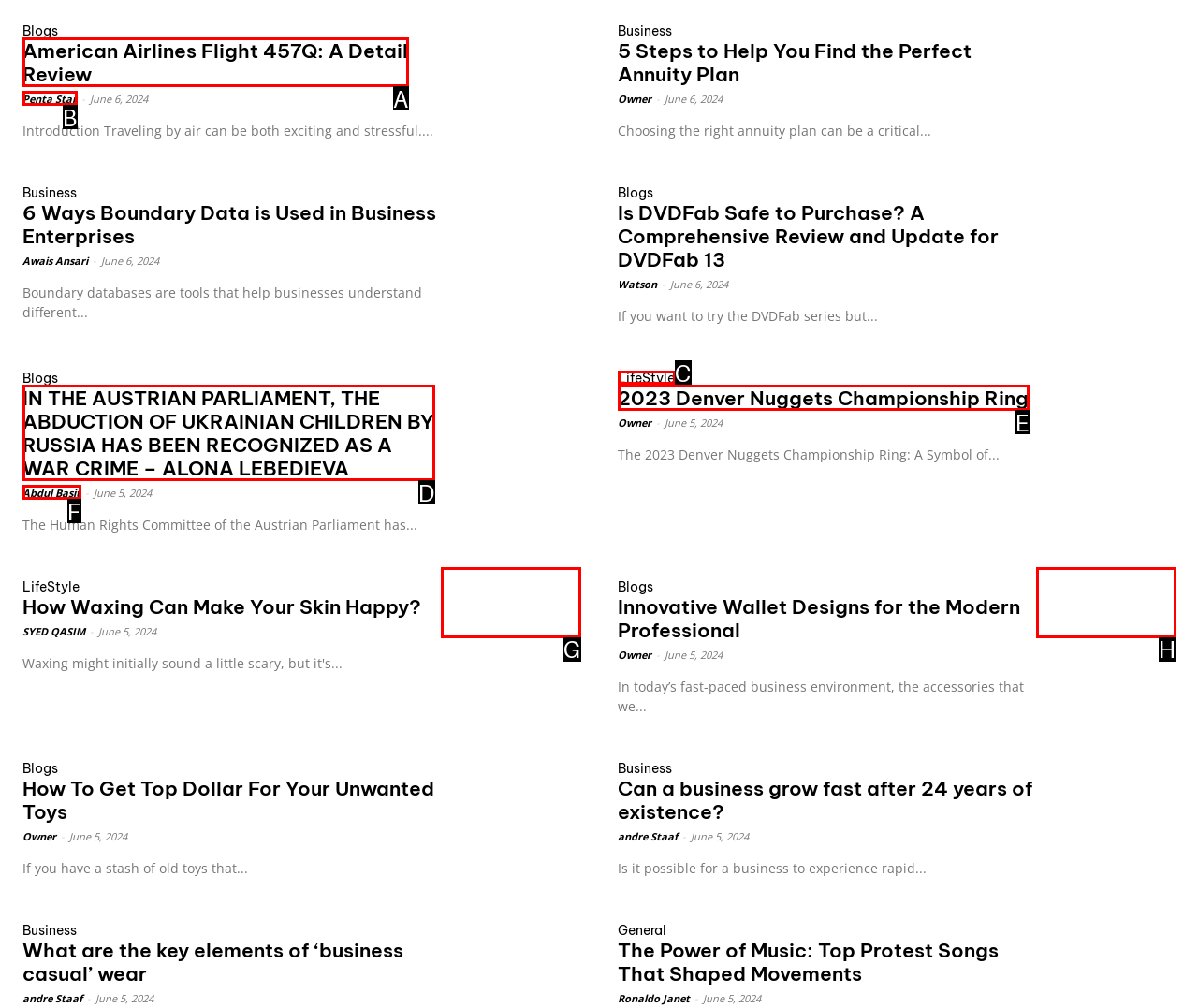Select the HTML element that matches the description: 2023 Denver Nuggets Championship Ring
Respond with the letter of the correct choice from the given options directly.

E